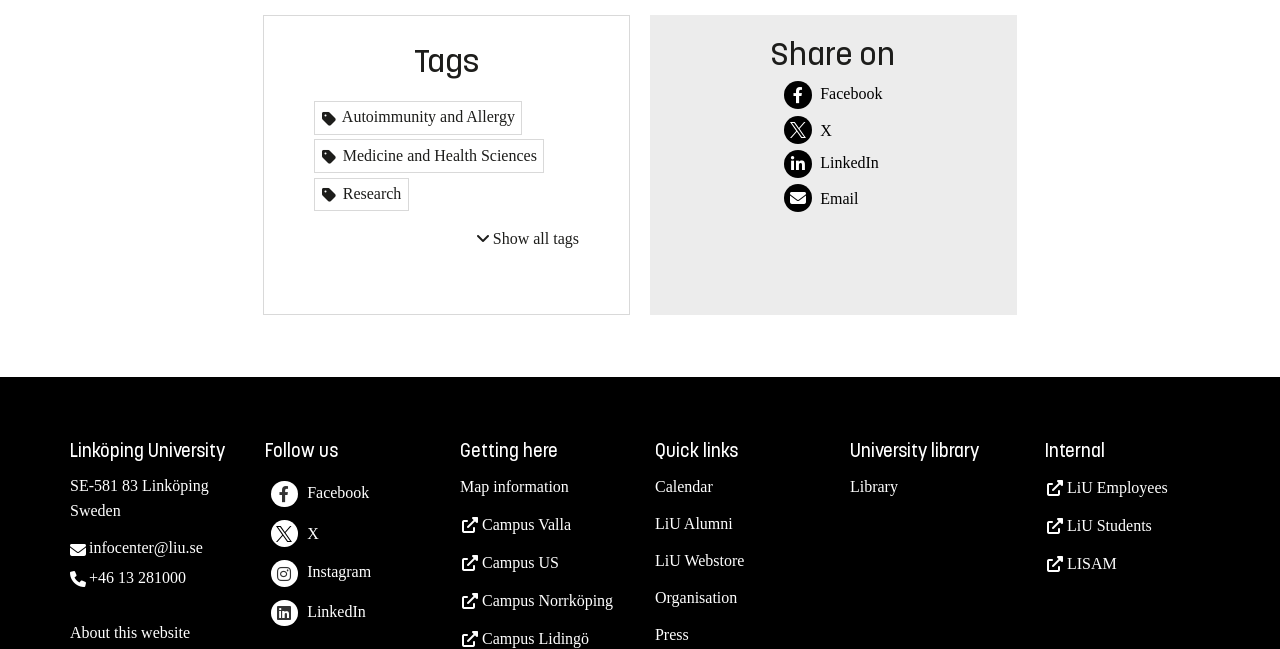Identify the bounding box coordinates of the section to be clicked to complete the task described by the following instruction: "Visit the University library". The coordinates should be four float numbers between 0 and 1, formatted as [left, top, right, bottom].

[0.664, 0.736, 0.702, 0.763]